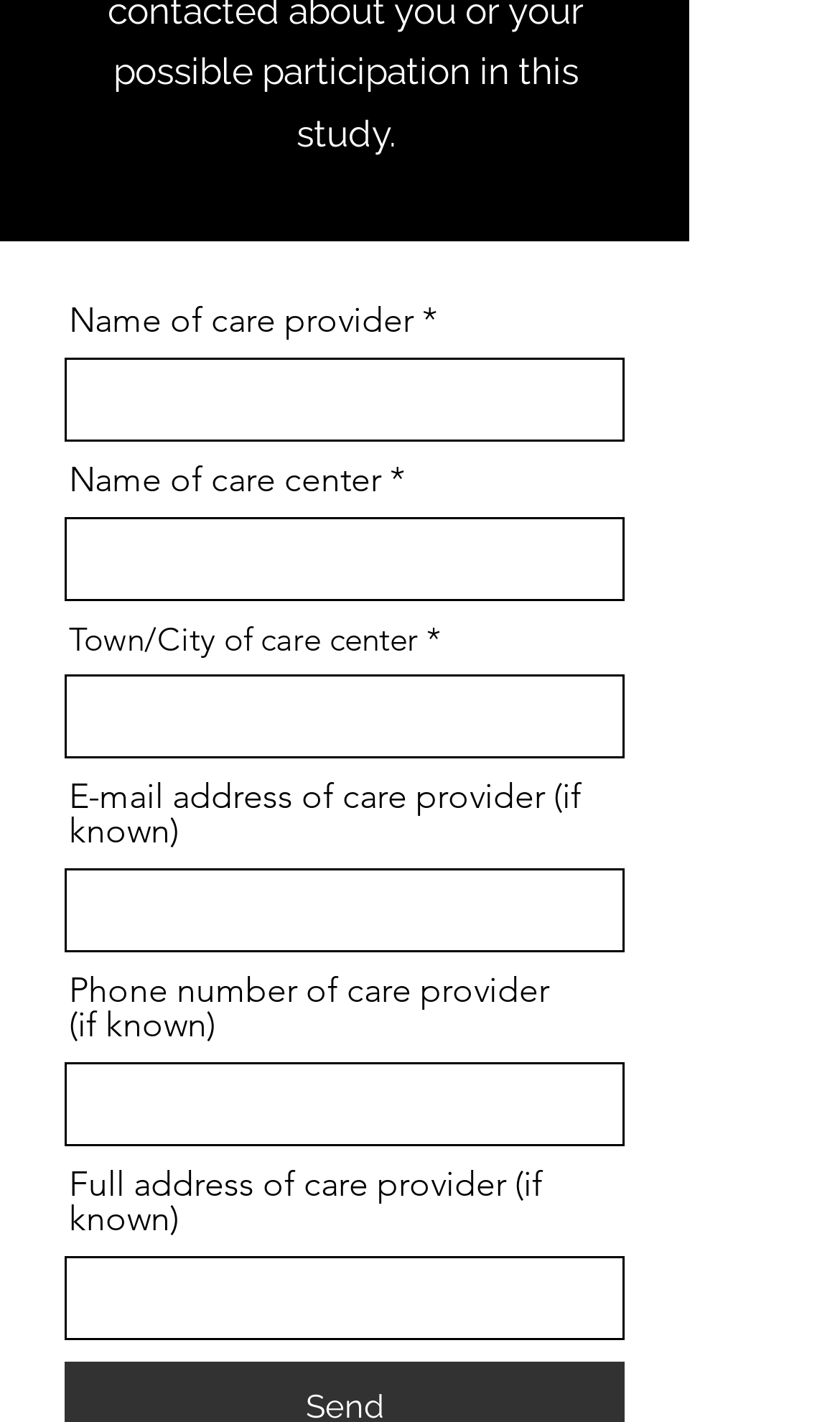What is the vertical position of the 'Phone number of care provider' field?
Provide a fully detailed and comprehensive answer to the question.

The 'Phone number of care provider' field is located below the 'E-mail address of care provider' field, as indicated by its y1 and y2 coordinates being greater than those of the email field.